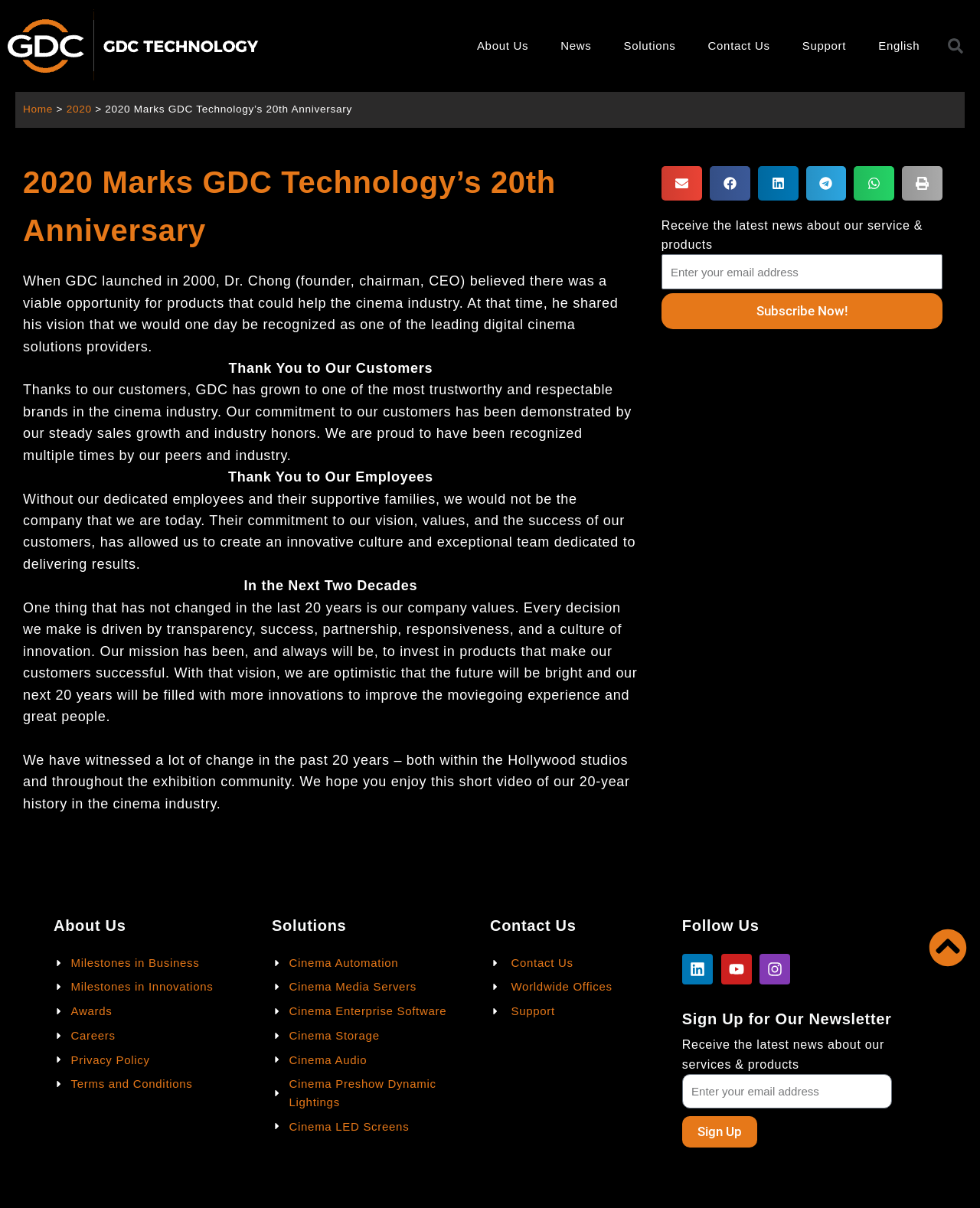What is the purpose of the buttons at the bottom?
Please ensure your answer to the question is detailed and covers all necessary aspects.

The buttons at the bottom of the webpage, such as 'Share on email', 'Share on facebook', 'Share on linkedin', etc., are for sharing the webpage on various social media platforms.